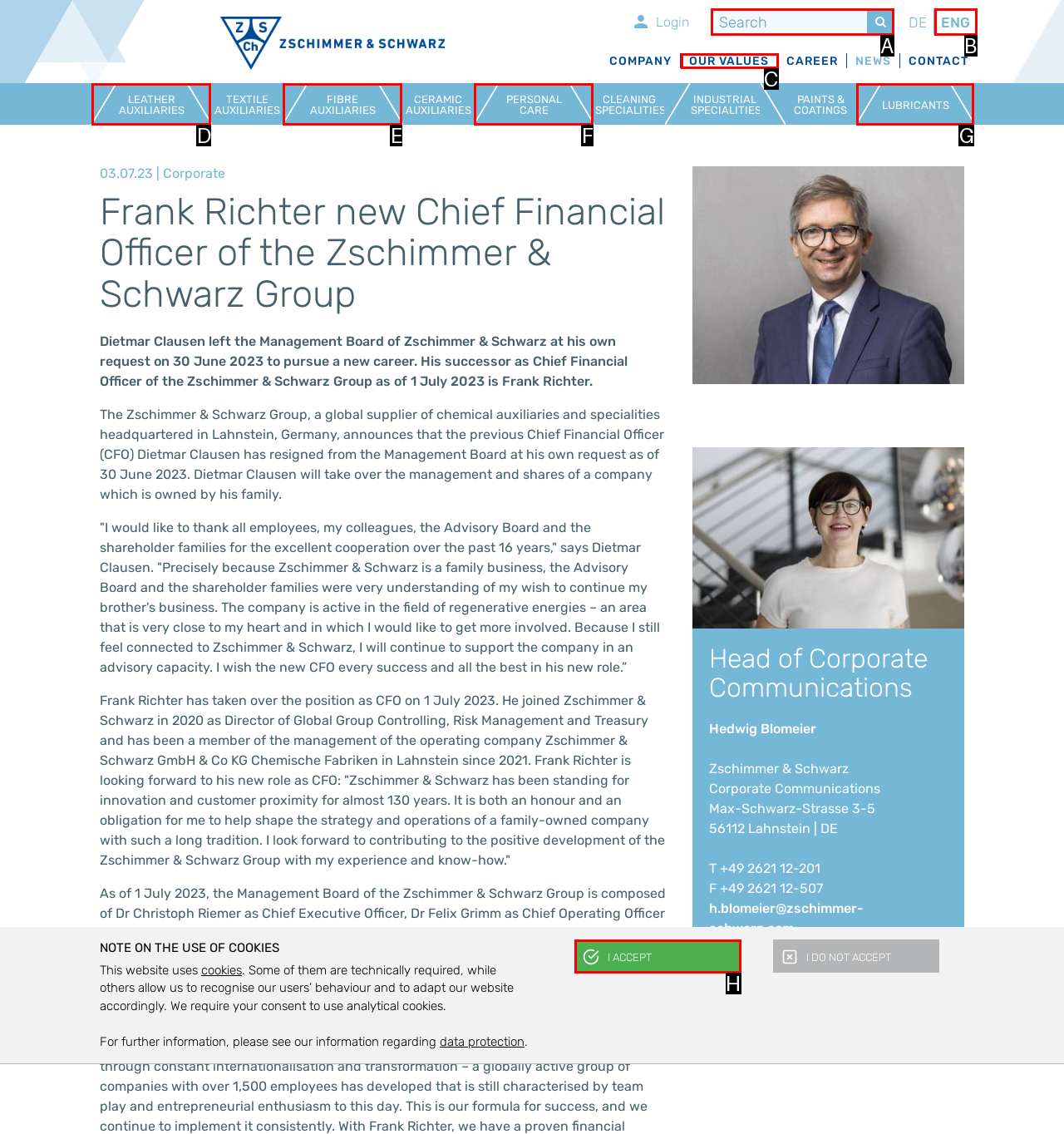Choose the letter that best represents the description: Our Values. Provide the letter as your response.

C